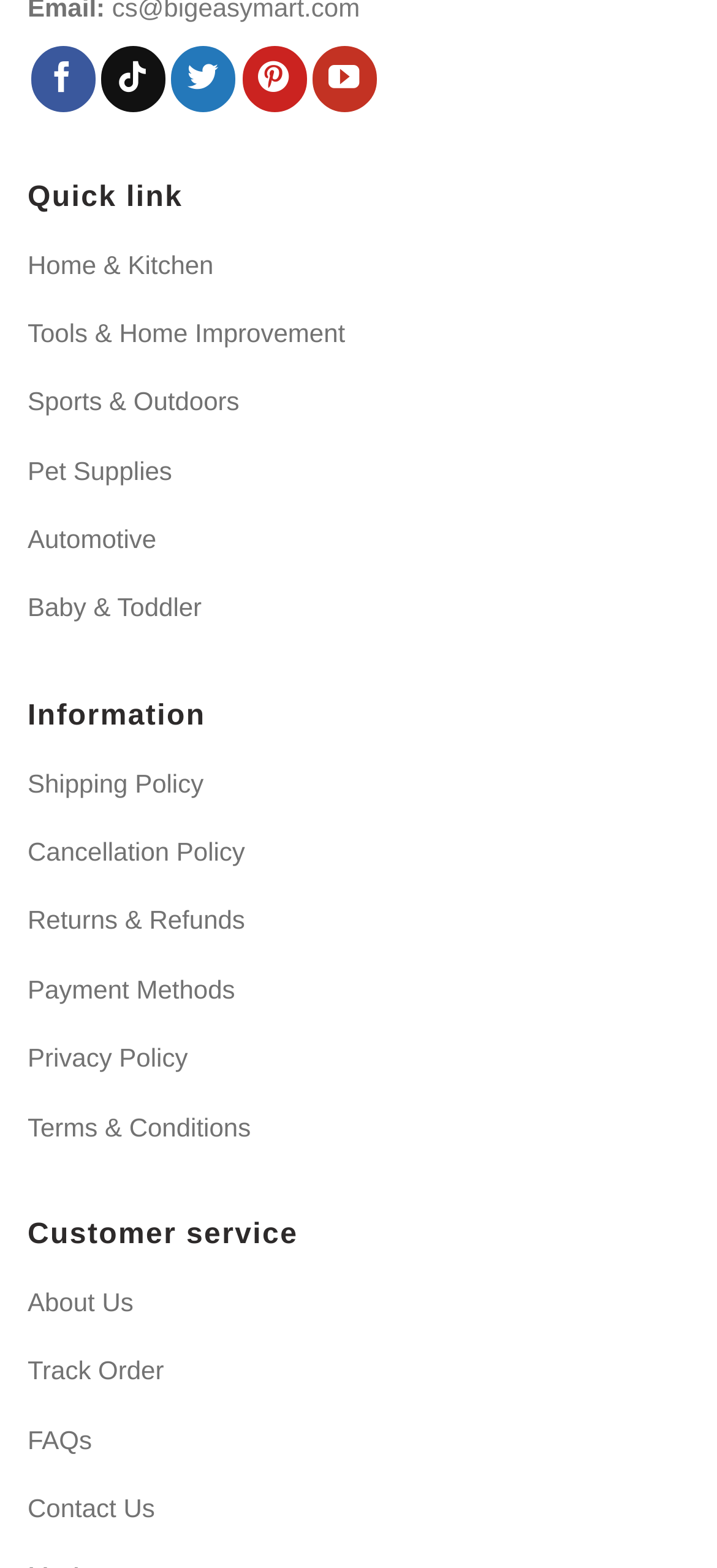How can I contact the customer service?
Respond with a short answer, either a single word or a phrase, based on the image.

Contact Us